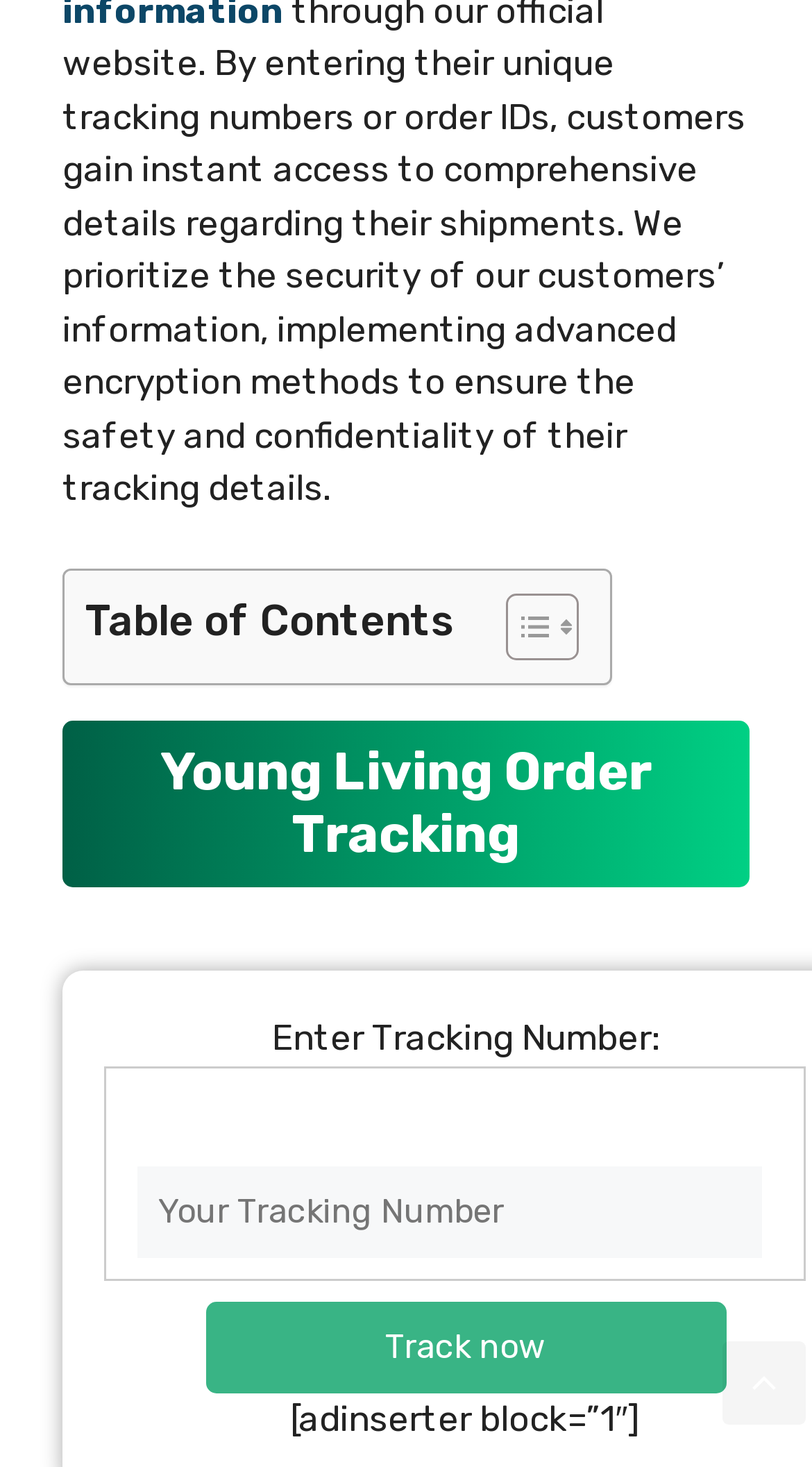What is the 'Table of Contents' section for?
Give a one-word or short-phrase answer derived from the screenshot.

Toggle content